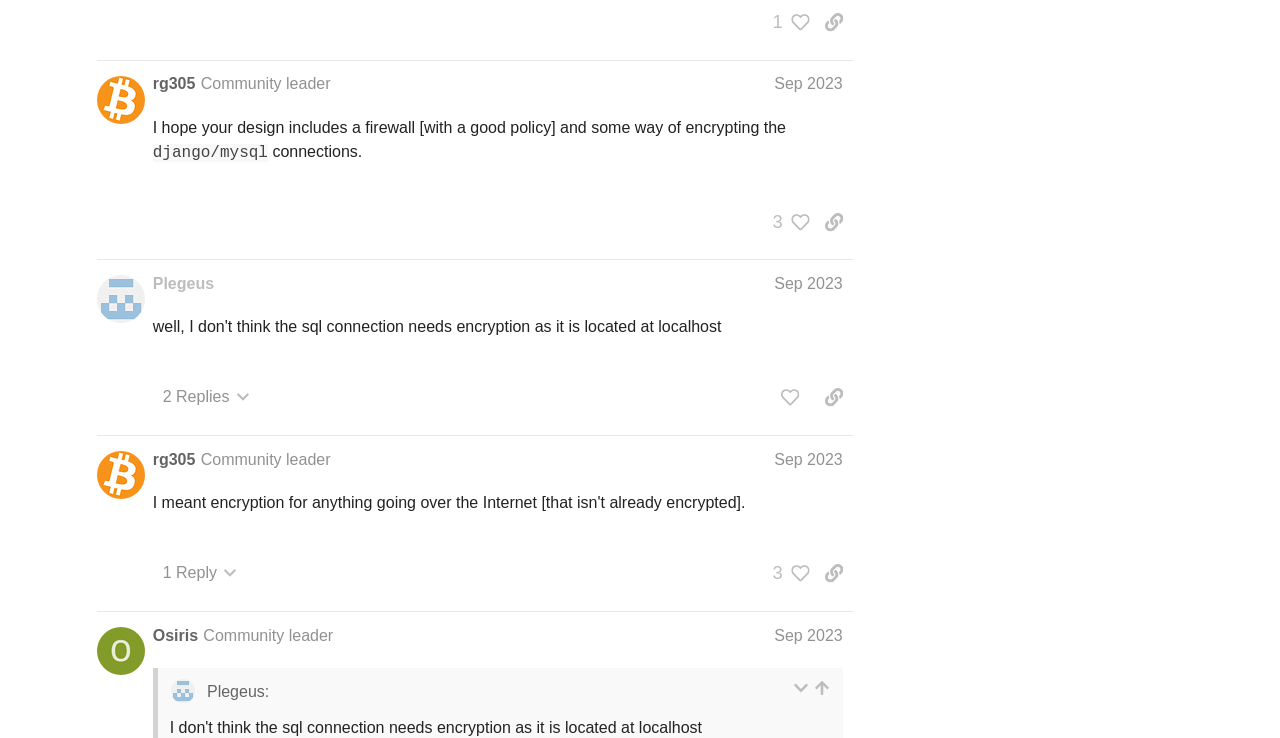What is the function of the button with the text 'expand/collapse'?
Please use the image to provide an in-depth answer to the question.

I found the button element that contains the text 'expand/collapse' and is associated with a quote-id. This suggests that the button is used to expand or collapse a quote, allowing users to show or hide the quoted content.